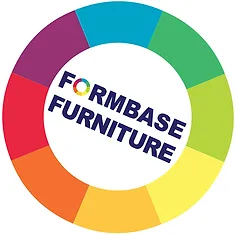Give a short answer to this question using one word or a phrase:
How many colors are present in the multicolored wheel?

5